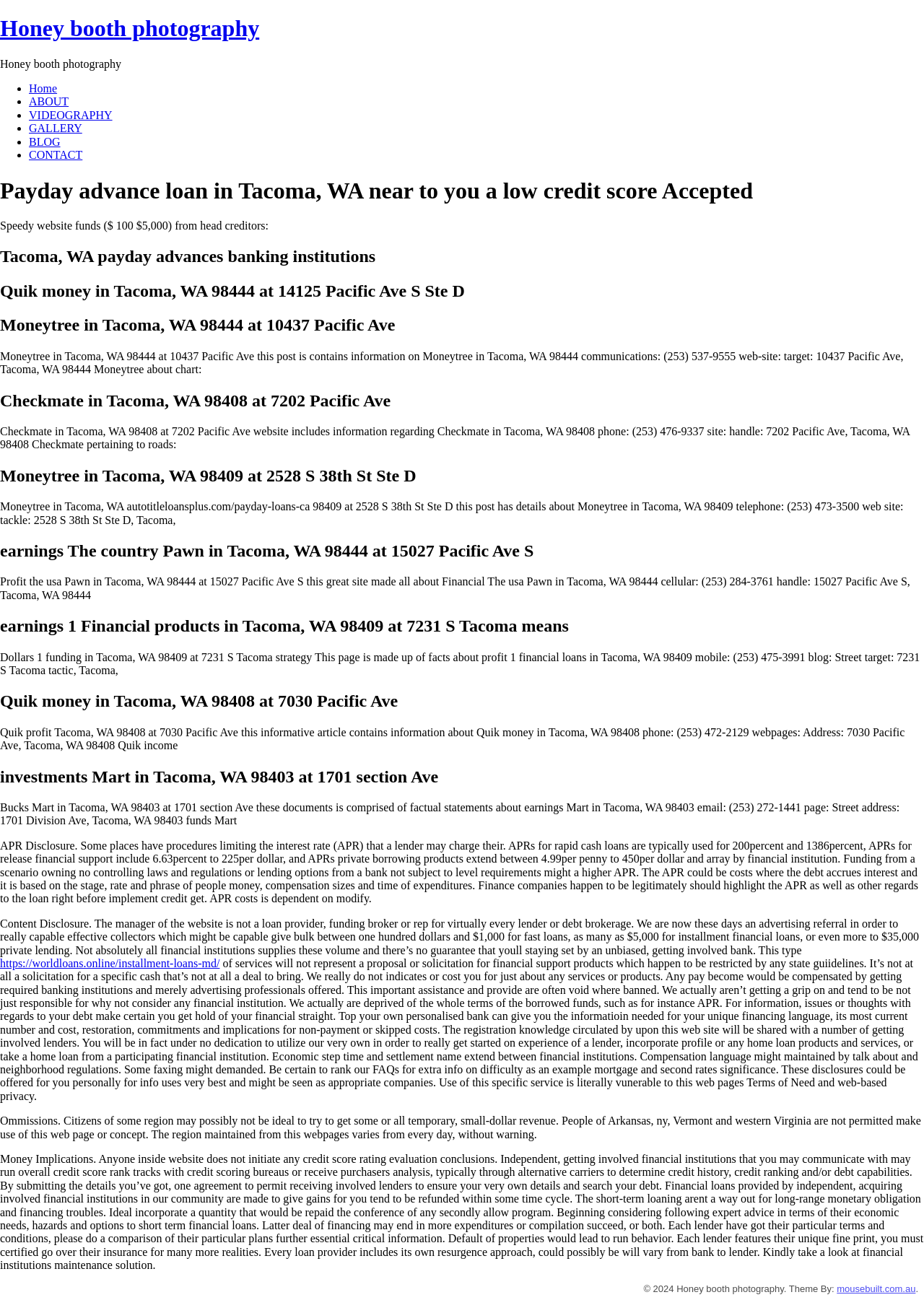How many lenders are listed on this website?
Please provide a single word or phrase as the answer based on the screenshot.

9